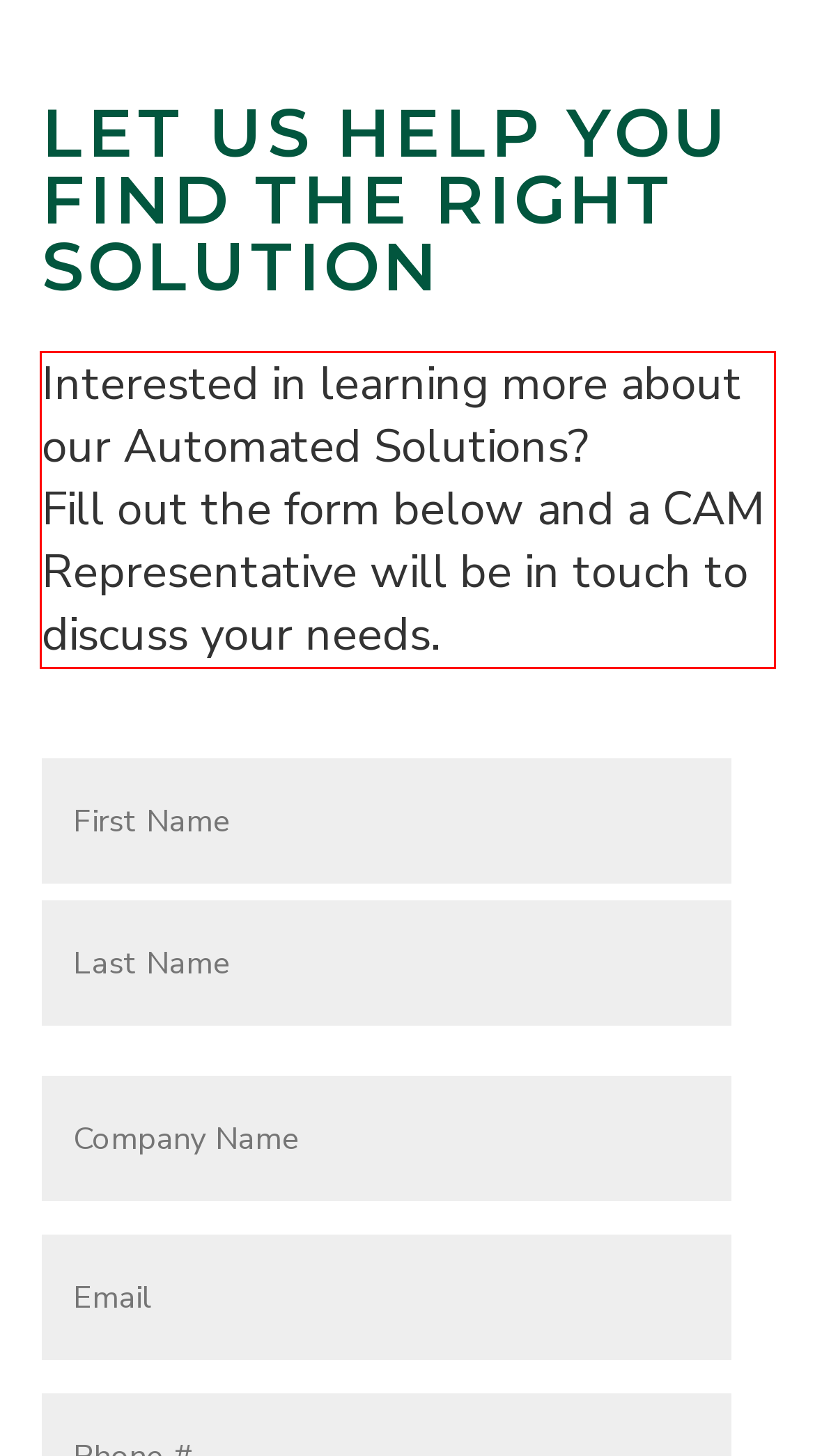You are presented with a webpage screenshot featuring a red bounding box. Perform OCR on the text inside the red bounding box and extract the content.

Interested in learning more about our Automated Solutions? Fill out the form below and a CAM Representative will be in touch to discuss your needs.